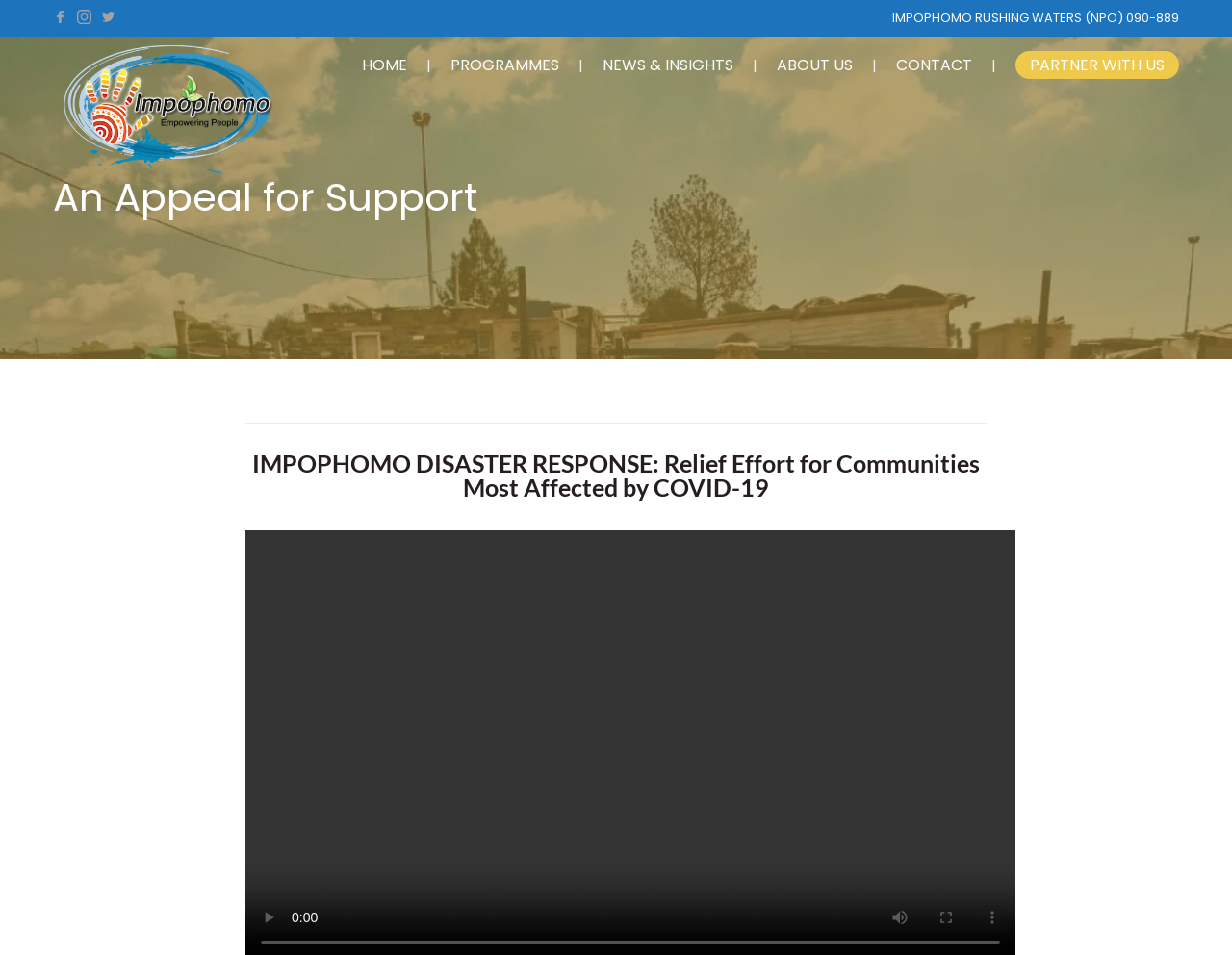Find the bounding box coordinates for the HTML element described as: "PARTNER WITH US". The coordinates should consist of four float values between 0 and 1, i.e., [left, top, right, bottom].

[0.836, 0.056, 0.945, 0.08]